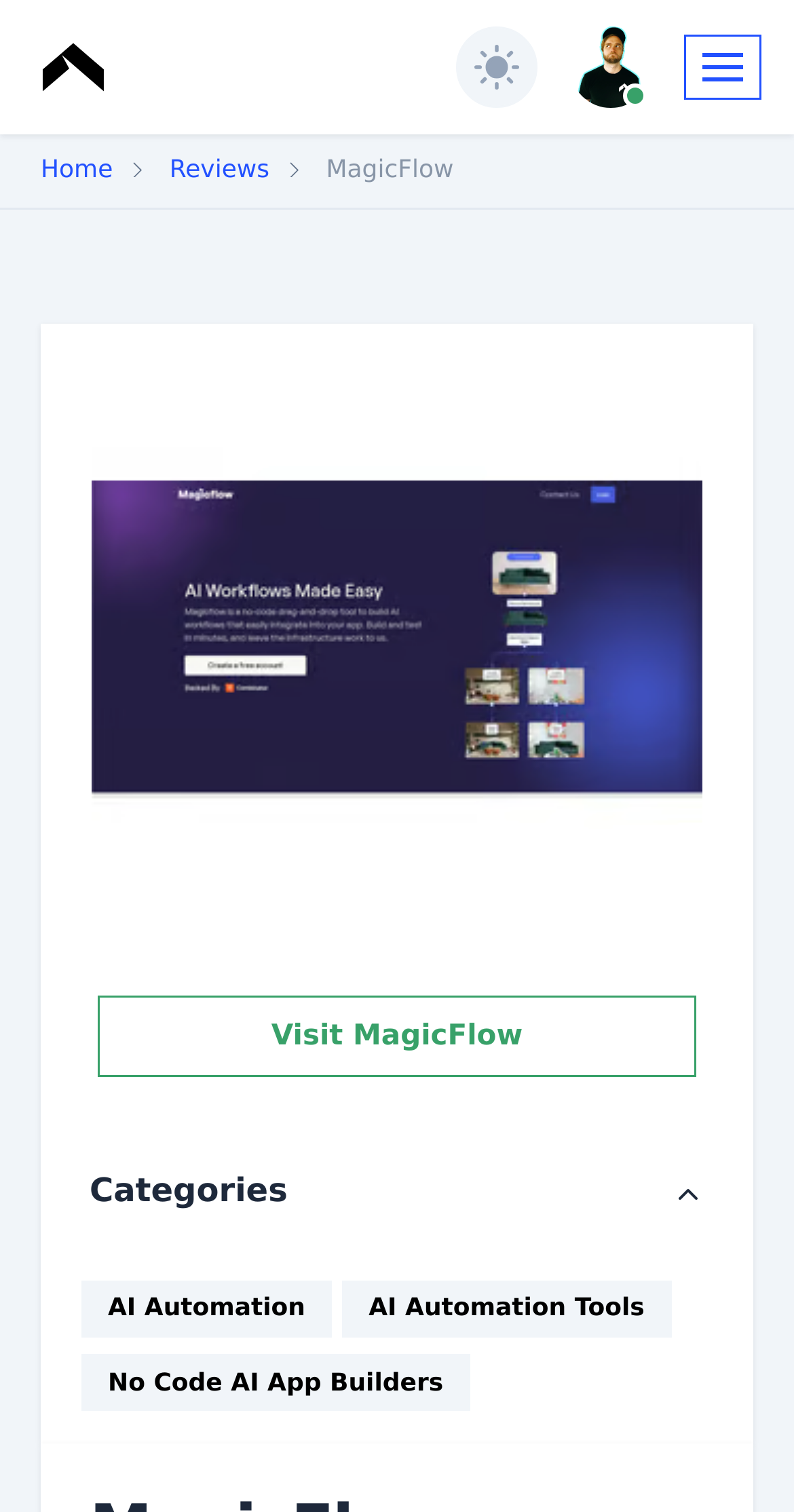Provide a one-word or short-phrase answer to the question:
Is the theme switch currently enabled?

No